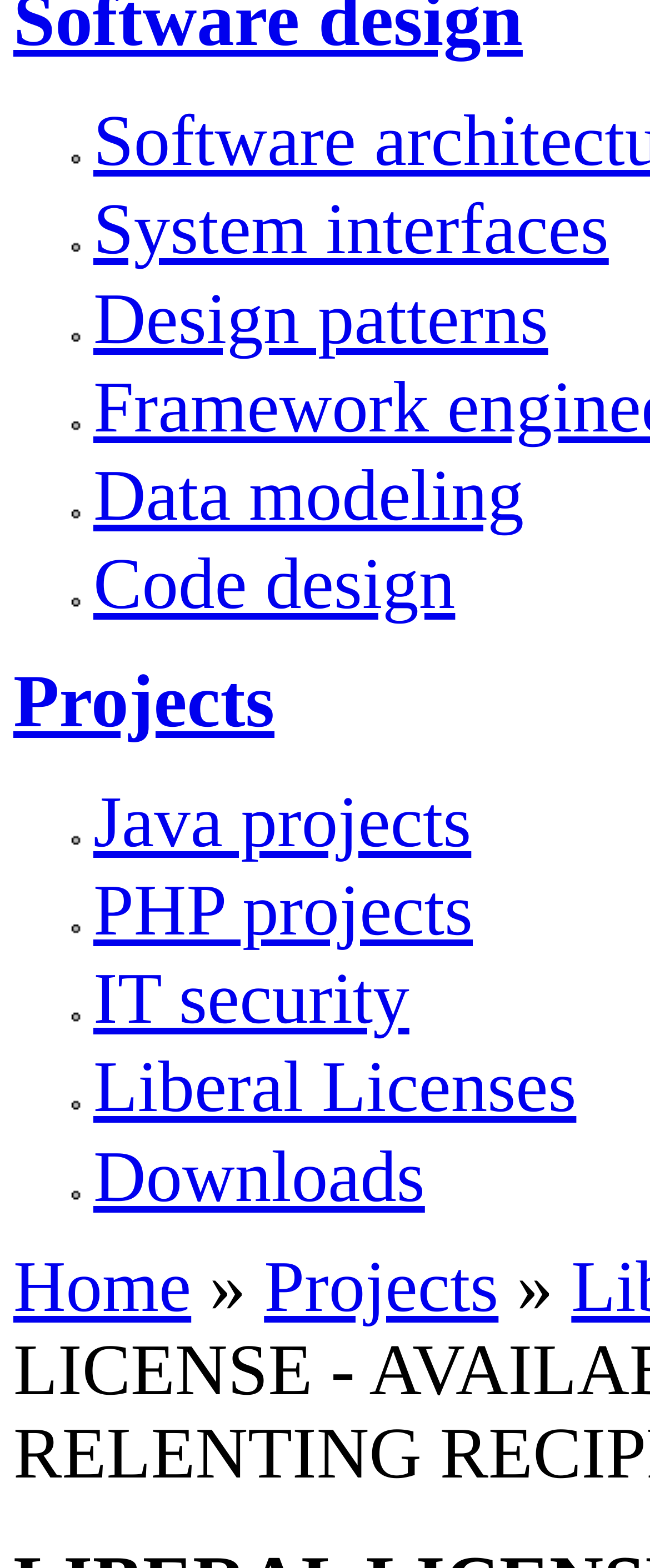Based on the element description "Projects", predict the bounding box coordinates of the UI element.

[0.021, 0.438, 0.422, 0.491]